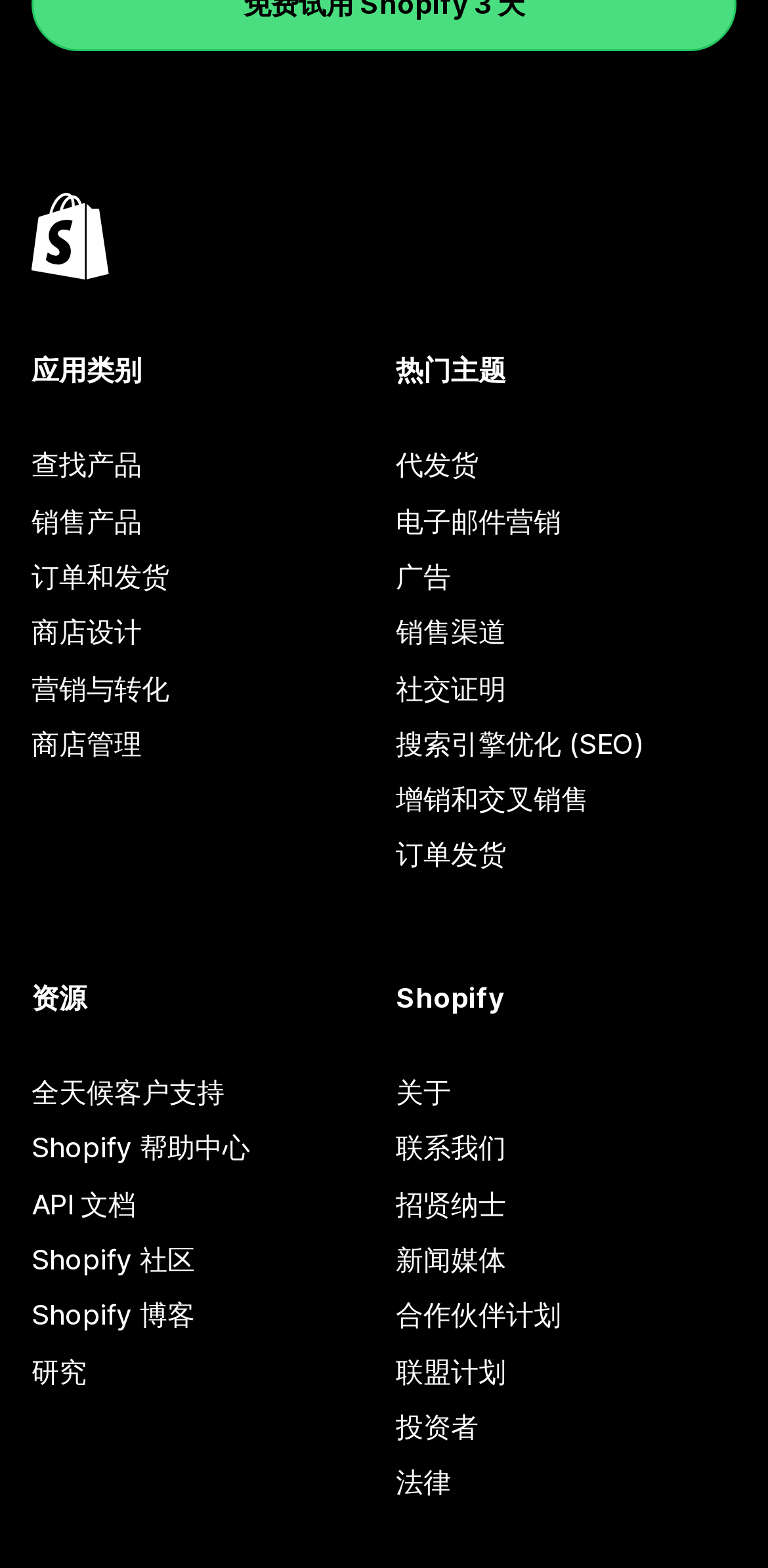Please locate the UI element described by "Home & Kitchen" and provide its bounding box coordinates.

None